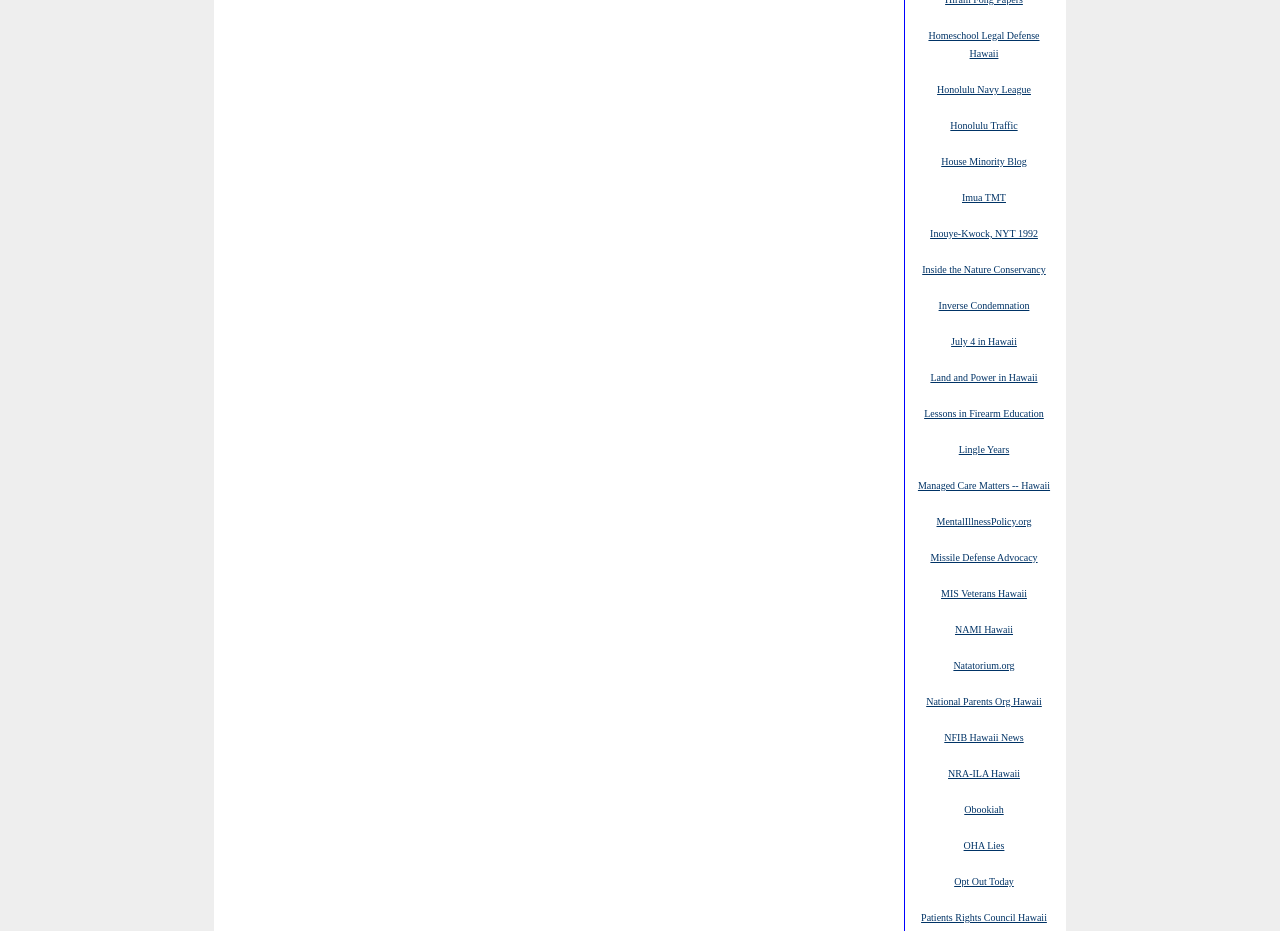Answer this question in one word or a short phrase: How many links are on the webpage?

36